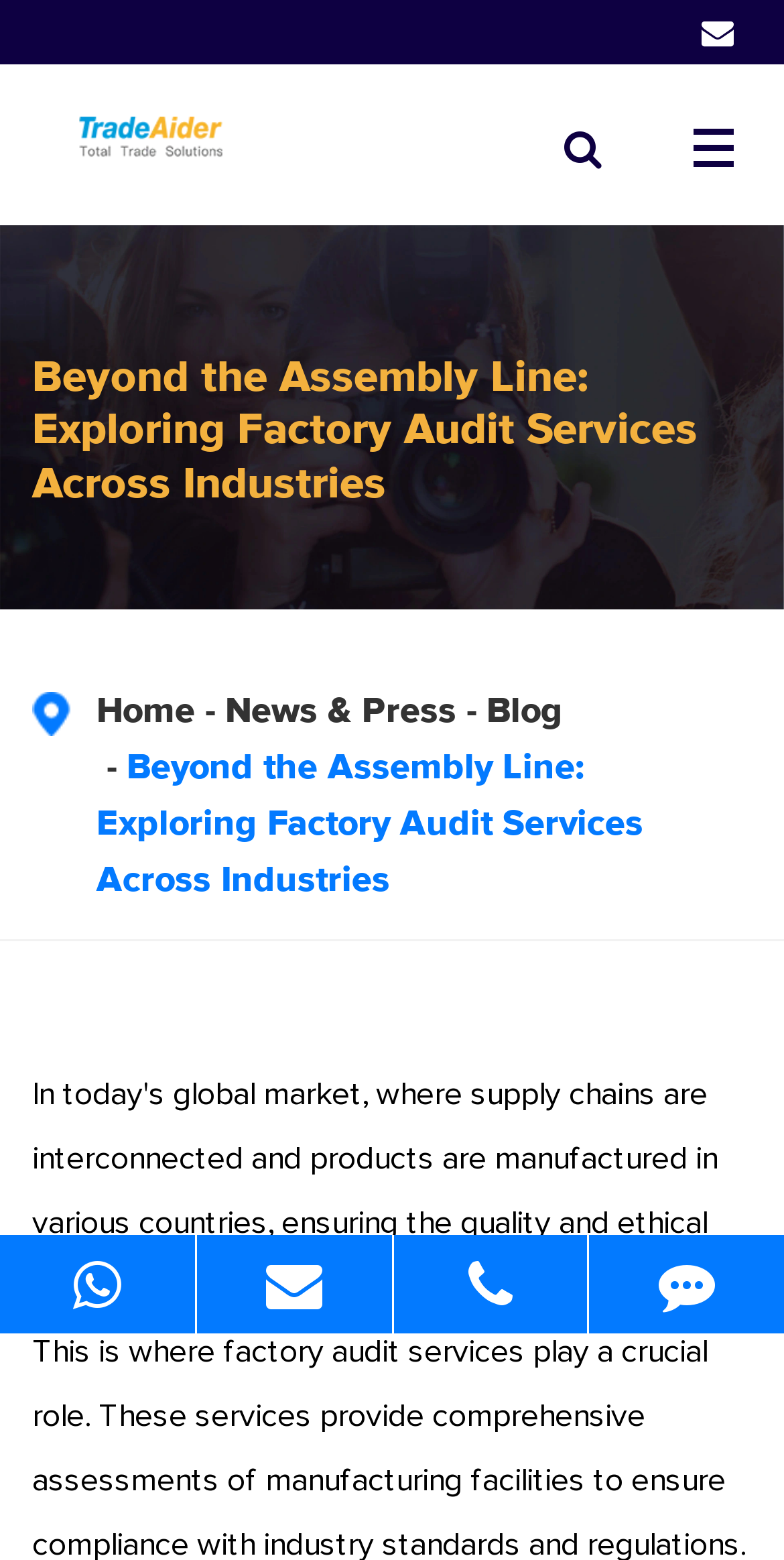How many social media links are there?
Please respond to the question with a detailed and informative answer.

There are three social media links: 'Whatsapp', 'E-mail', and 'TEL'. These links are located at the bottom of the webpage, horizontally aligned.